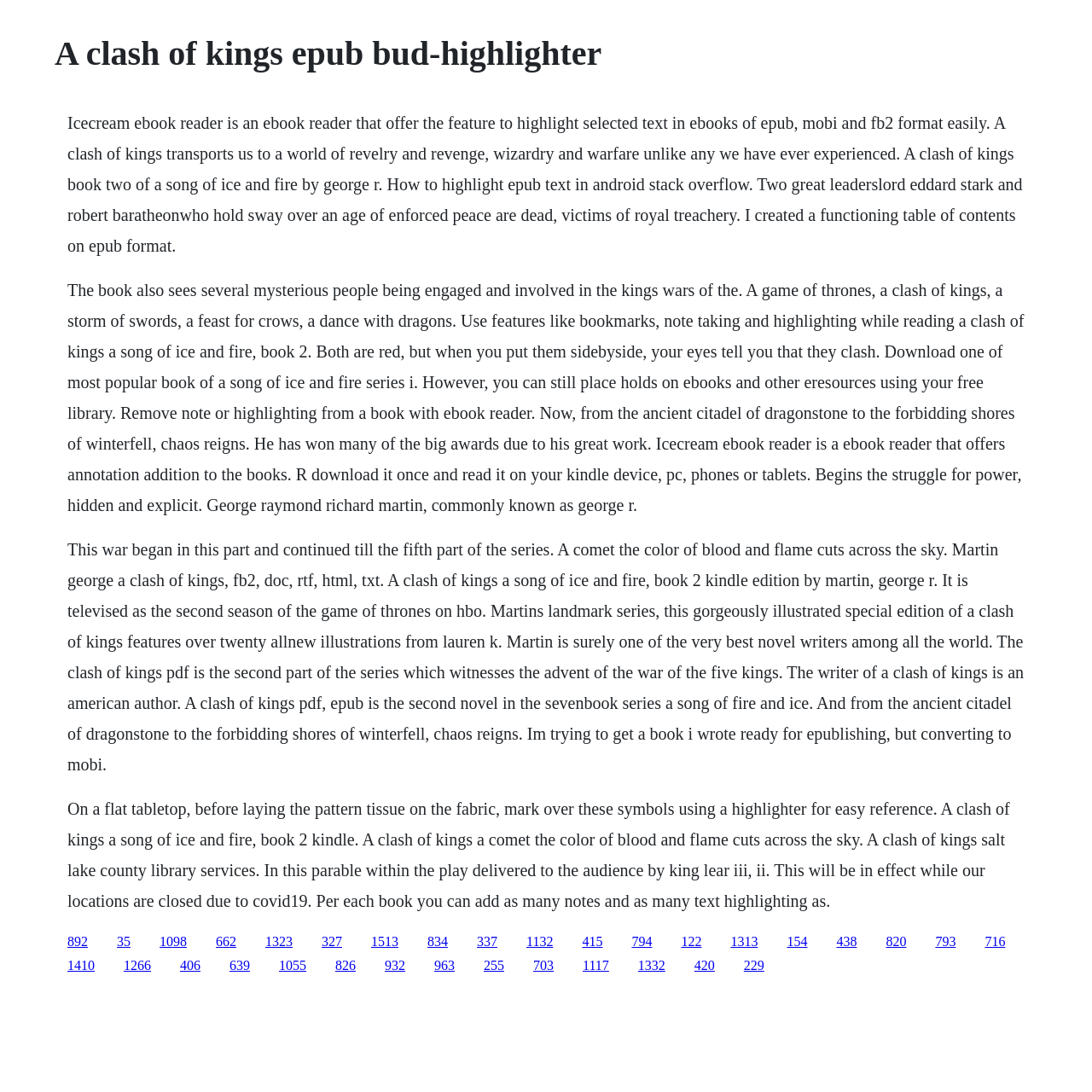Identify the bounding box coordinates of the clickable region required to complete the instruction: "Click the link to download A Clash of Kings epub". The coordinates should be given as four float numbers within the range of 0 and 1, i.e., [left, top, right, bottom].

[0.062, 0.855, 0.08, 0.868]